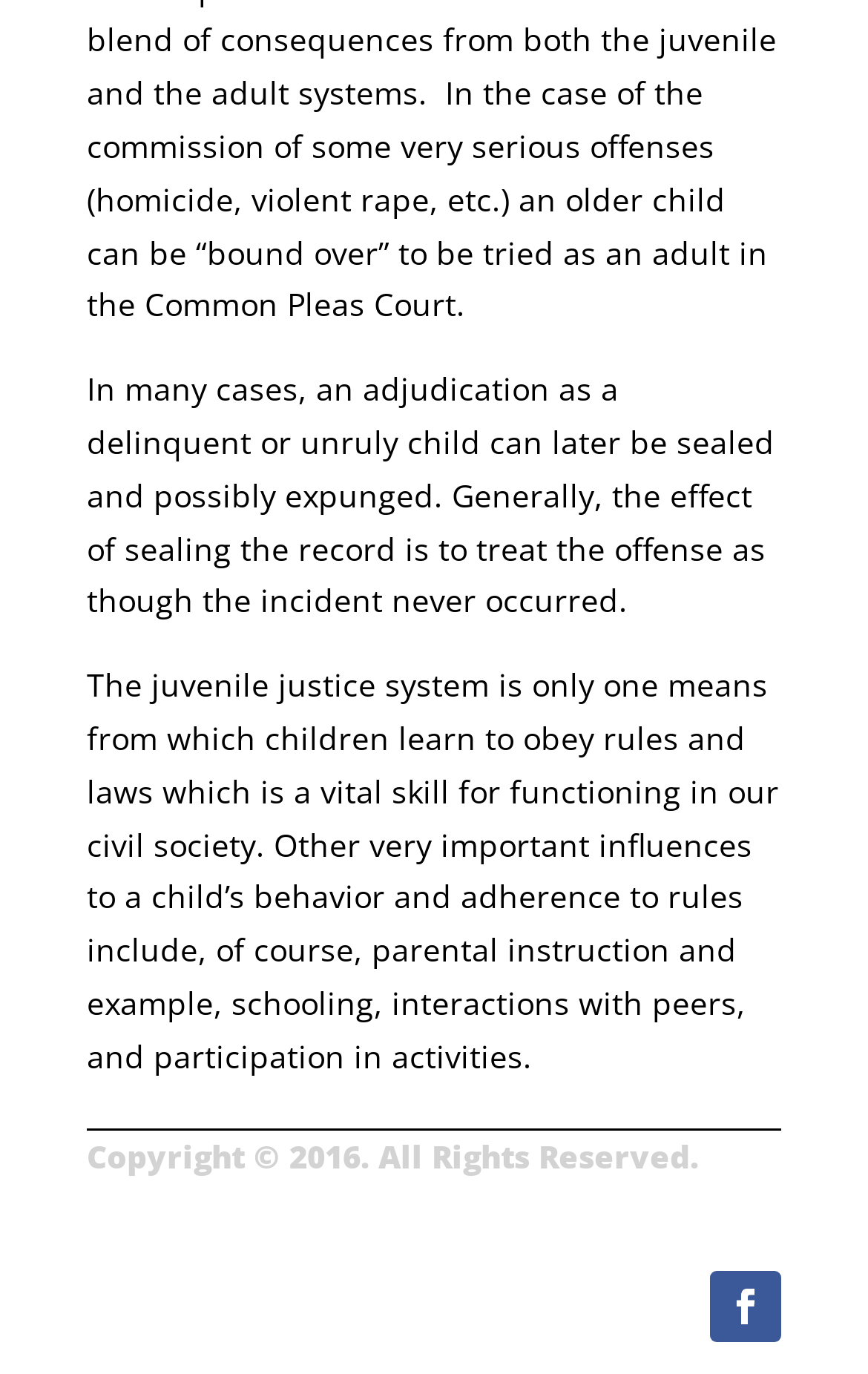Determine the bounding box of the UI element mentioned here: "Follow". The coordinates must be in the format [left, top, right, bottom] with values ranging from 0 to 1.

[0.818, 0.925, 0.9, 0.977]